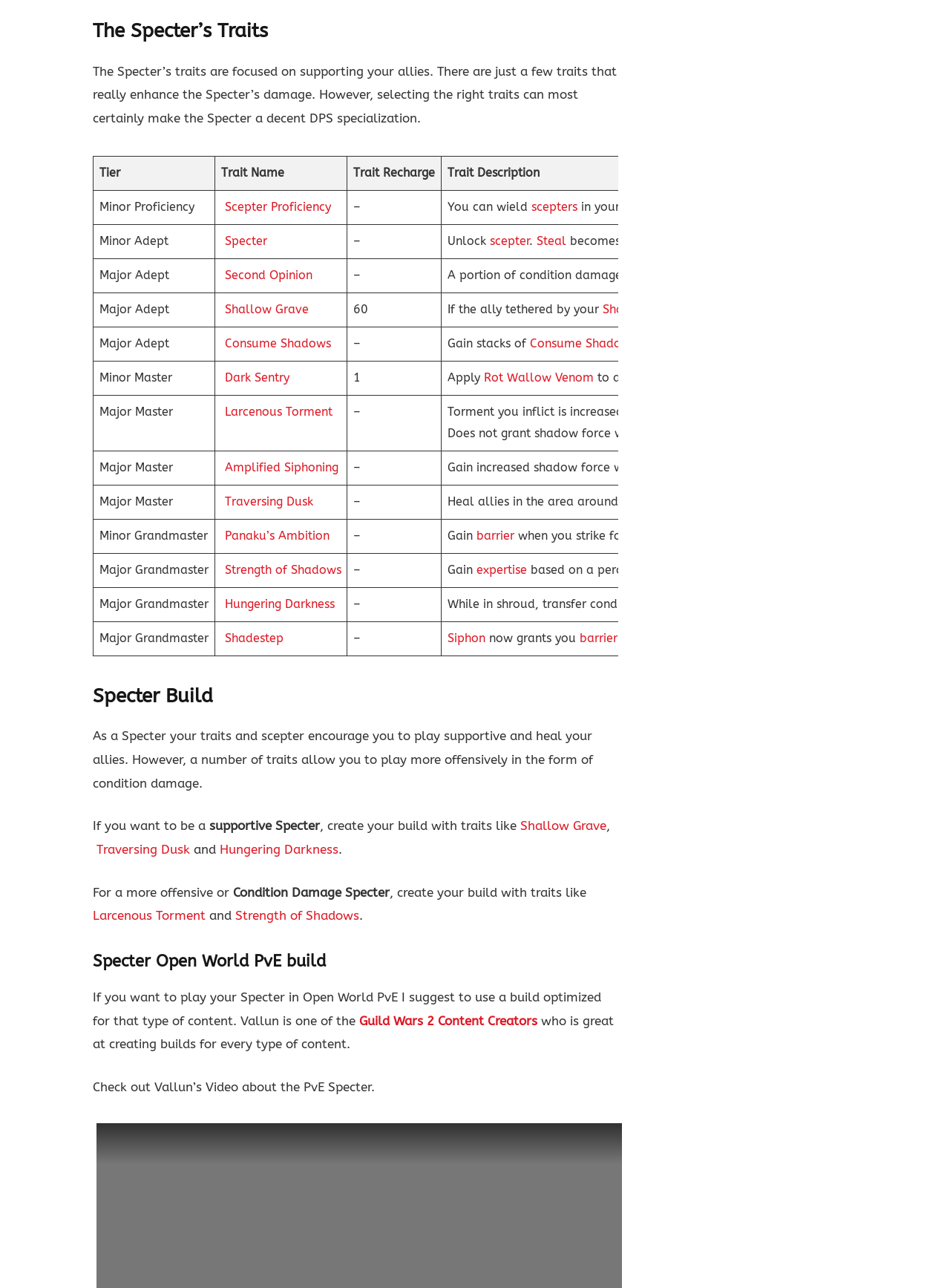Please identify the bounding box coordinates of where to click in order to follow the instruction: "Click on the 'Scepter Proficiency' link".

[0.236, 0.156, 0.348, 0.166]